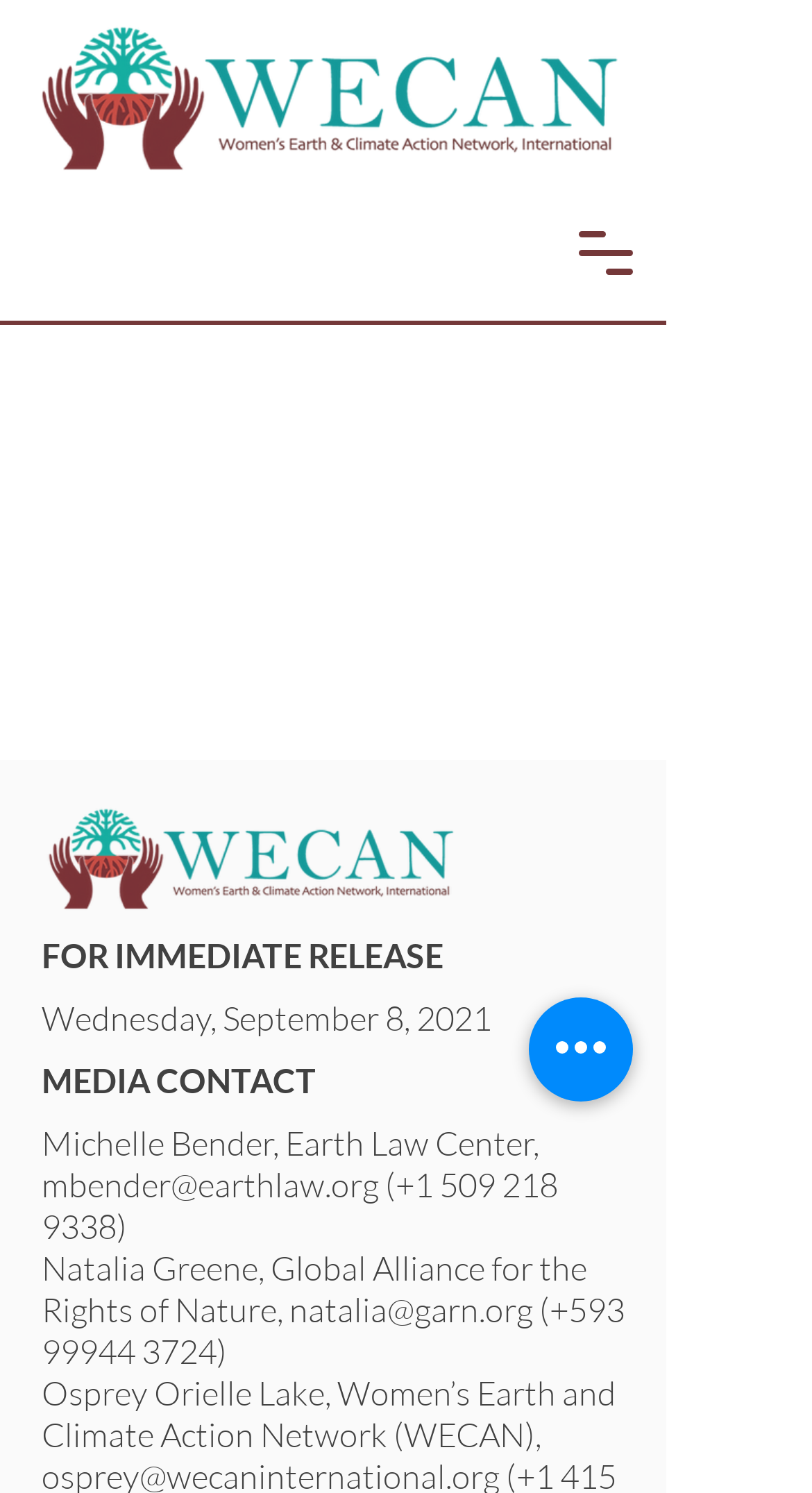What is the type of the 'Quick actions' element? Analyze the screenshot and reply with just one word or a short phrase.

Button